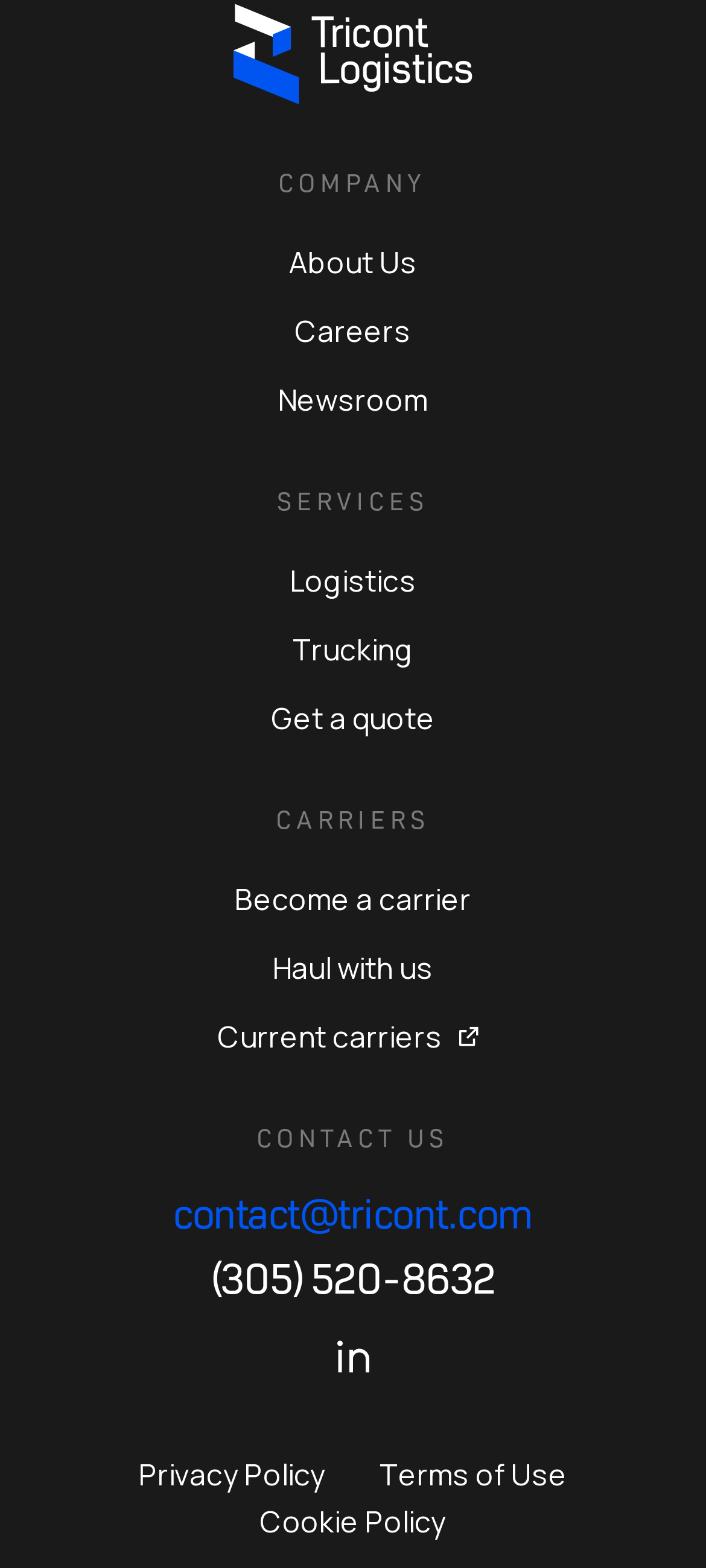Kindly determine the bounding box coordinates for the clickable area to achieve the given instruction: "Click on About Us".

[0.072, 0.152, 0.928, 0.182]